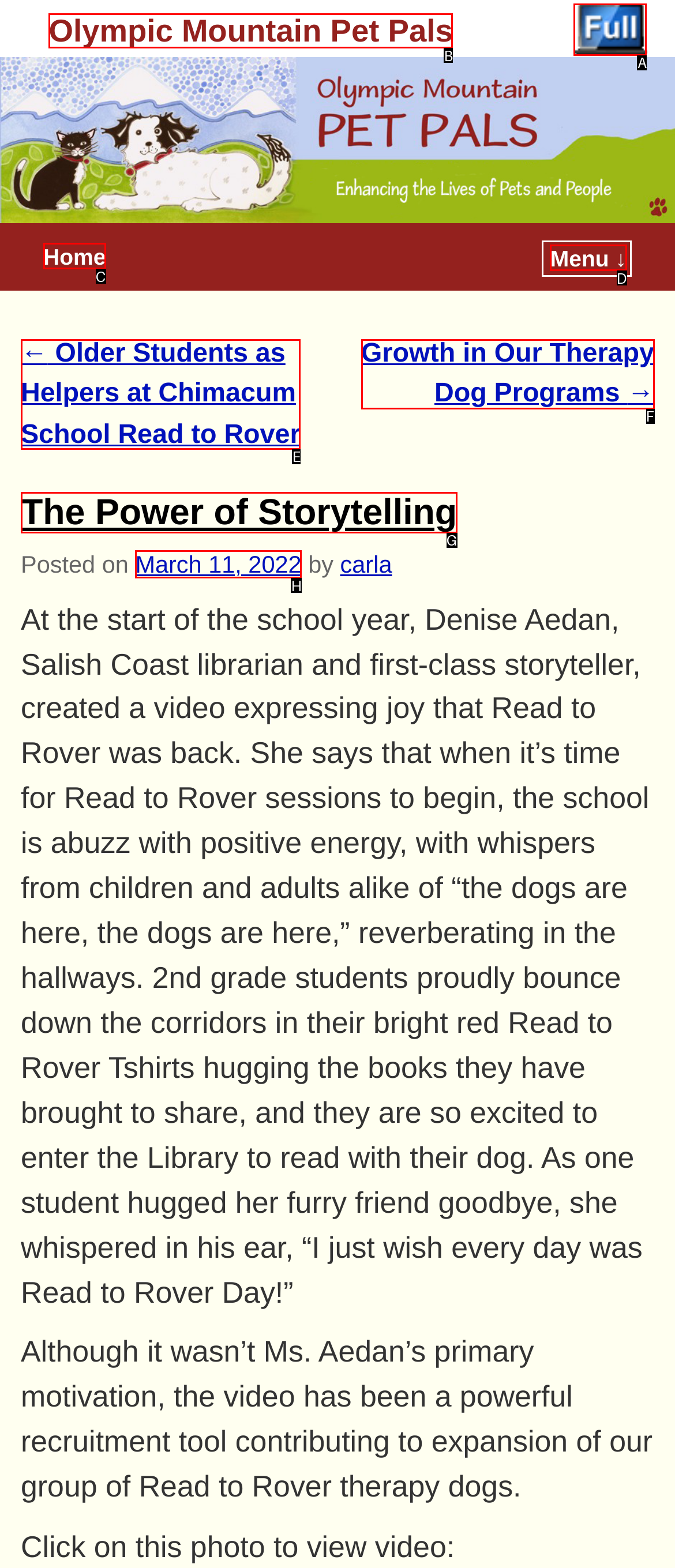Select the HTML element that needs to be clicked to carry out the task: read the article about the power of storytelling
Provide the letter of the correct option.

G